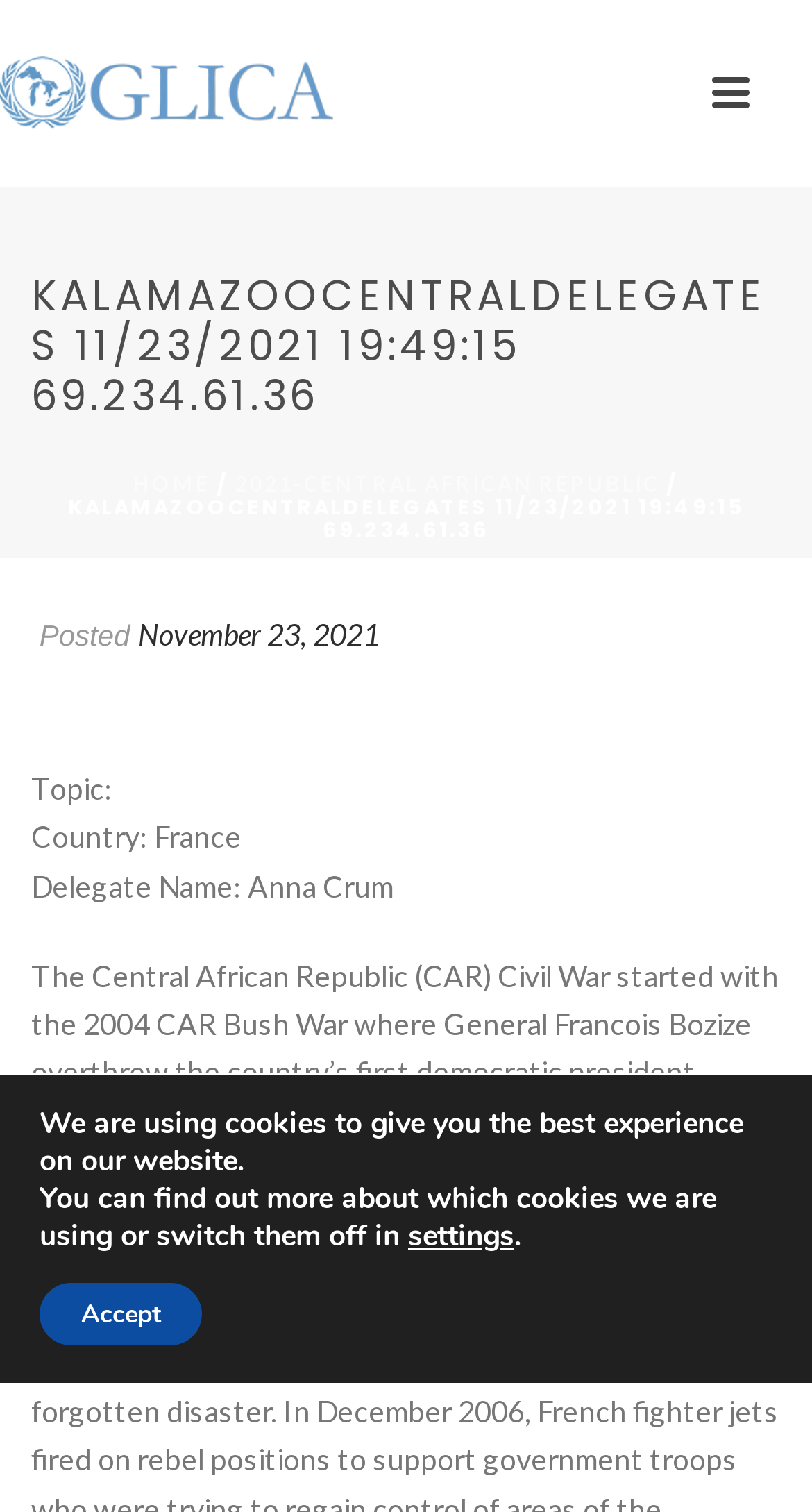What is the country being discussed?
Based on the content of the image, thoroughly explain and answer the question.

The answer can be found in the link '2021-CENTRAL AFRICAN REPUBLIC' in the navigation menu, which suggests that the webpage is discussing the Central African Republic.